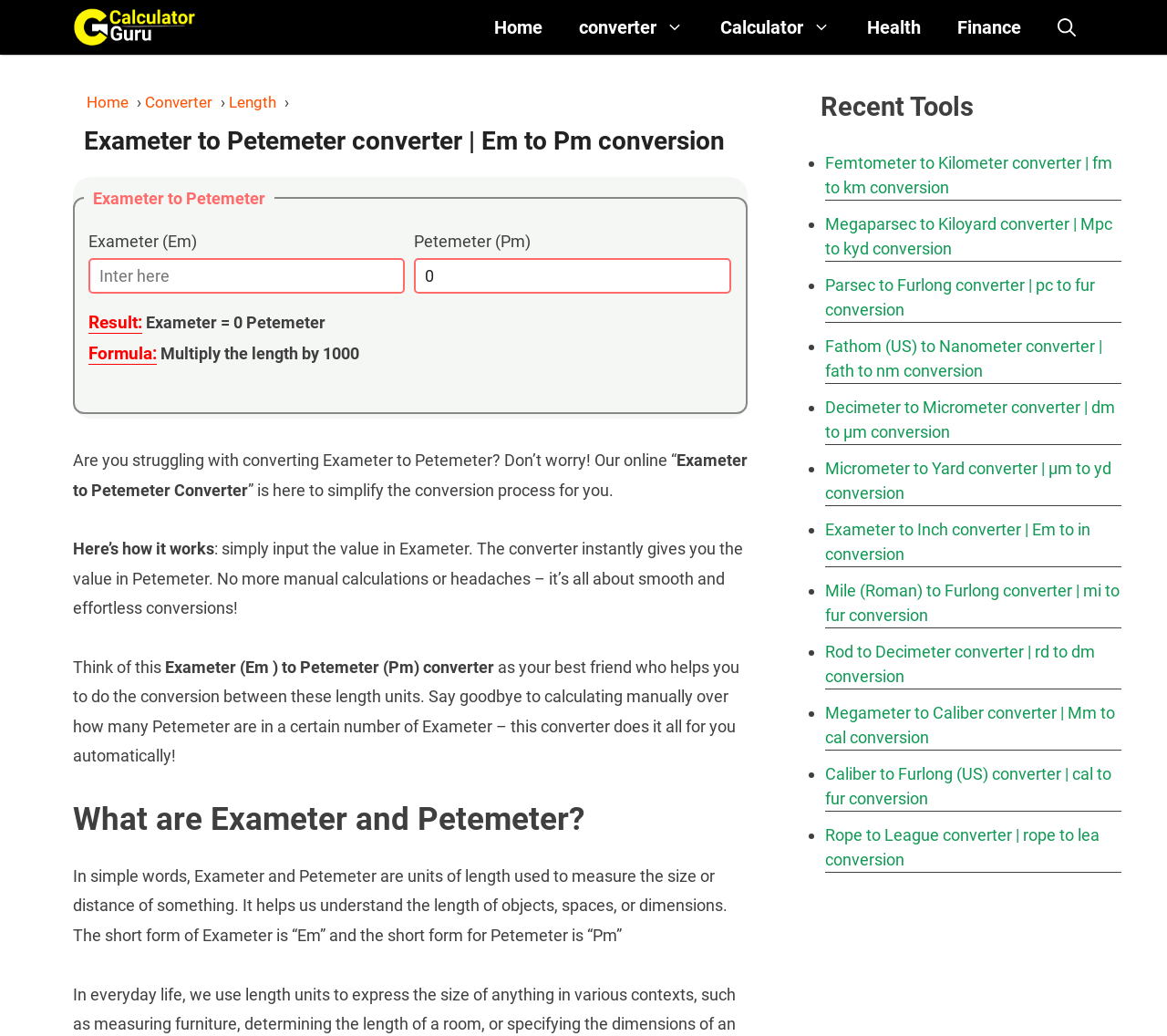Answer the following query concisely with a single word or phrase:
What is the unit of length being converted from?

Exameter